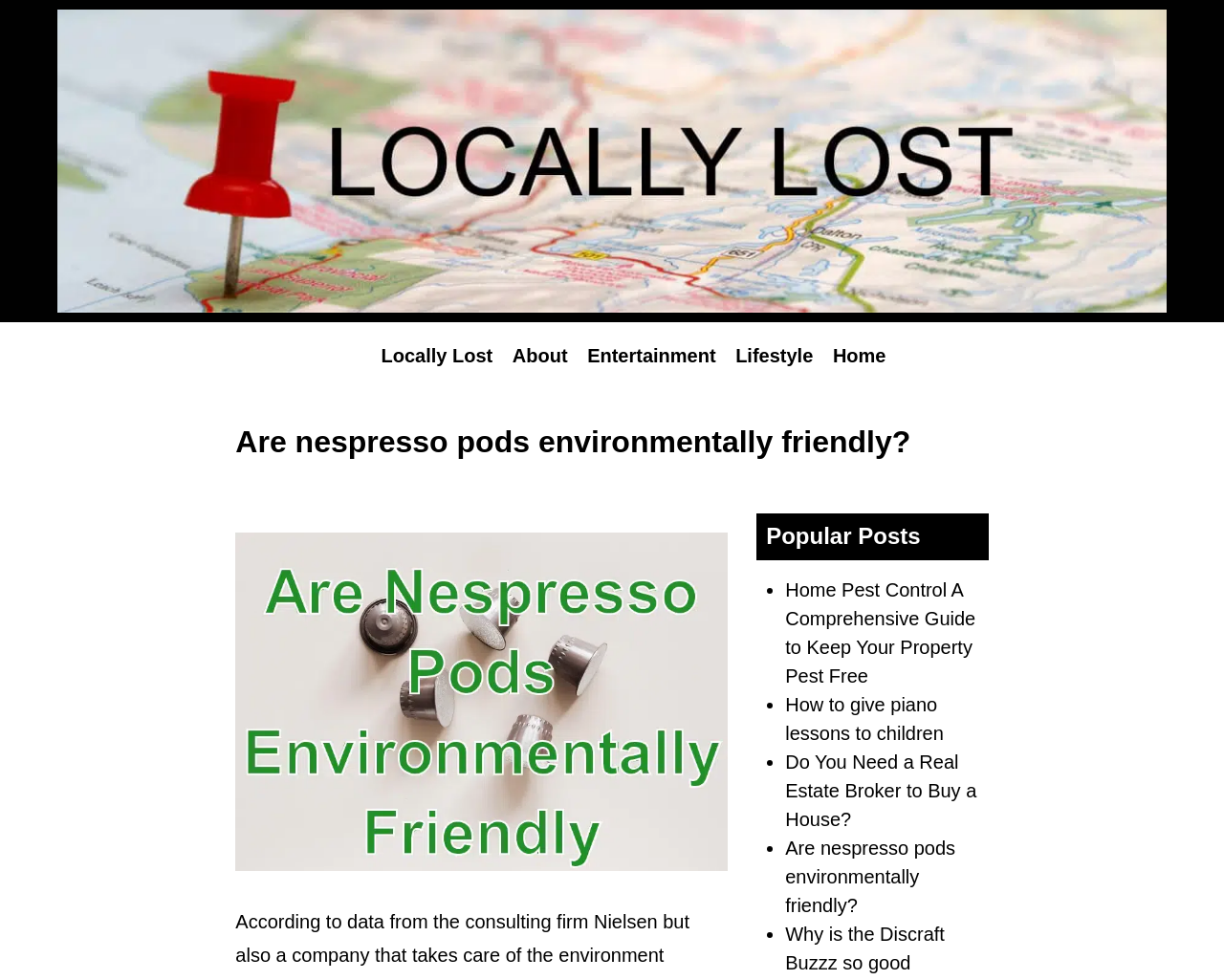Using details from the image, please answer the following question comprehensively:
What is the position of the 'About' link?

I determined the position of the 'About' link by looking at its coordinates [0.419, 0.352, 0.464, 0.374]. The y-coordinate is relatively small, indicating that it is located at the top of the page, and the x-coordinate is around the middle, indicating that it is located on the right side.